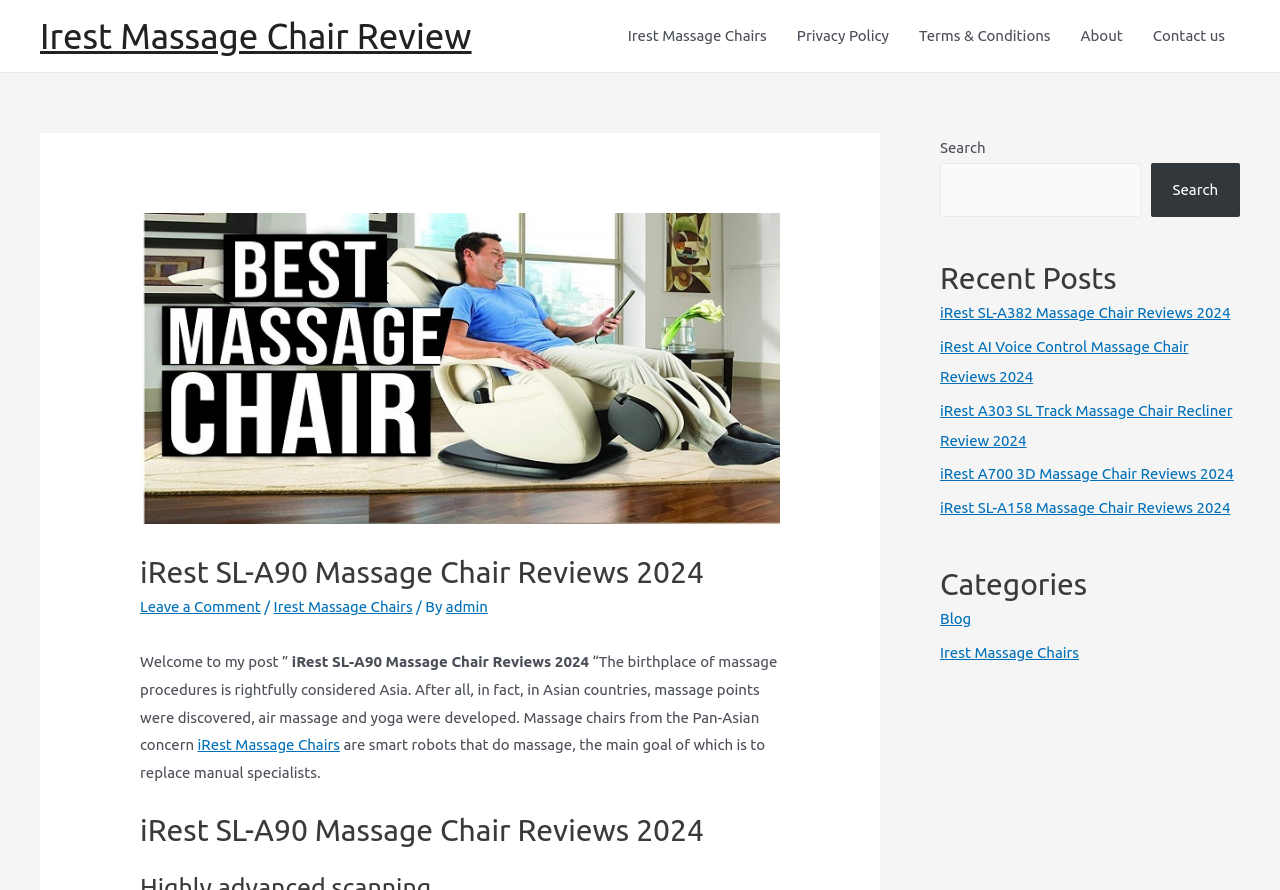What is the region associated with the origin of massage procedures?
Please provide a detailed and thorough answer to the question.

The text 'The birthplace of massage procedures is rightfully considered Asia' explicitly states that Asia is the region associated with the origin of massage procedures.